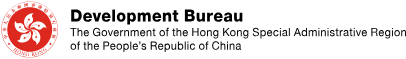Elaborate on all the elements present in the image.

The image features the logo and title of the Development Bureau, representing the Government of the Hong Kong Special Administrative Region of the People's Republic of China. The design includes a stylized emblem reflecting Hong Kong's identity alongside the text "Development Bureau," indicating the bureau's role in overseeing urban planning and development initiatives. The overall layout combines official branding elements suitable for government communications, underscoring its importance in addressing public matters.